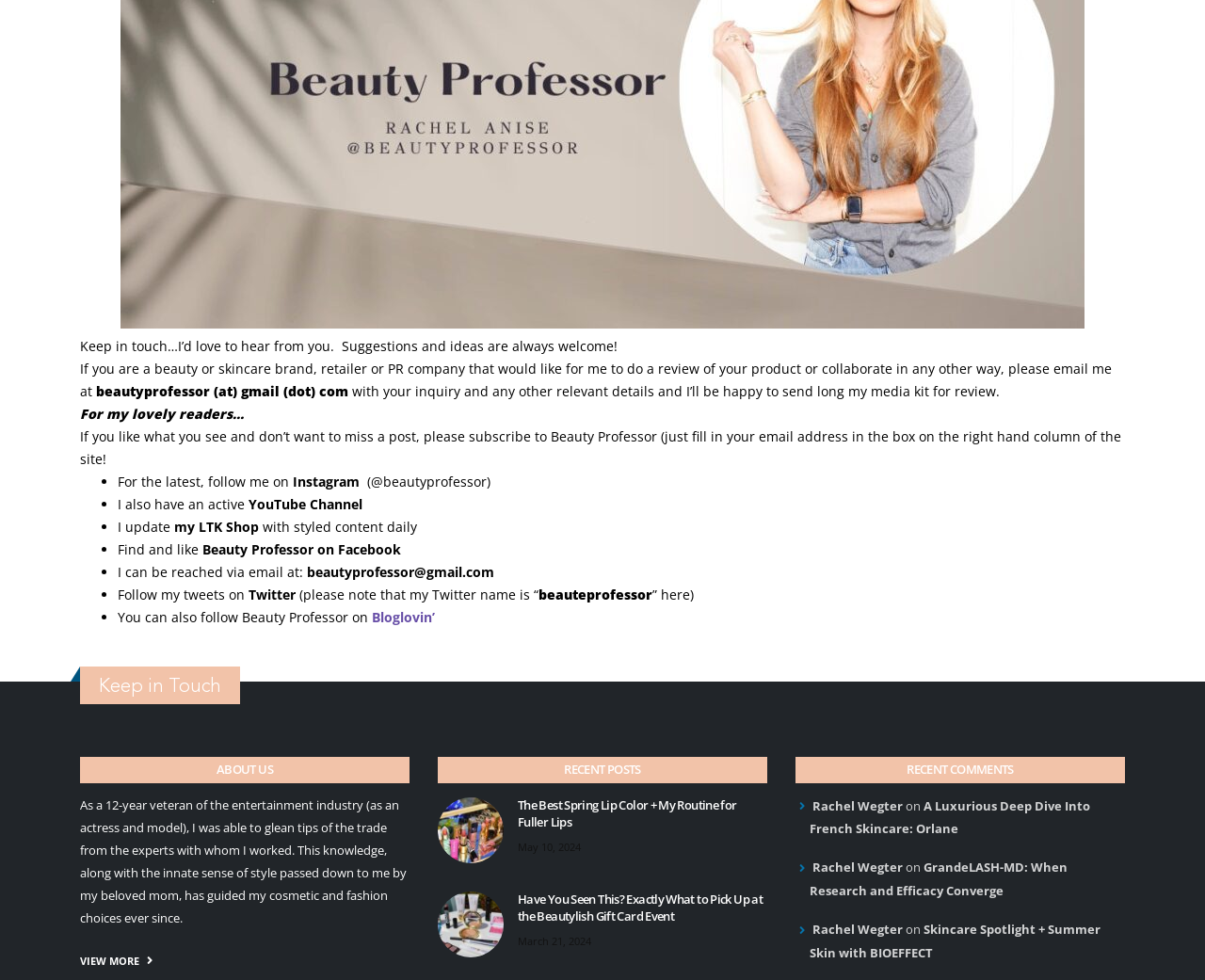Calculate the bounding box coordinates of the UI element given the description: "beautyprofessor@gmail.com".

[0.255, 0.574, 0.41, 0.593]